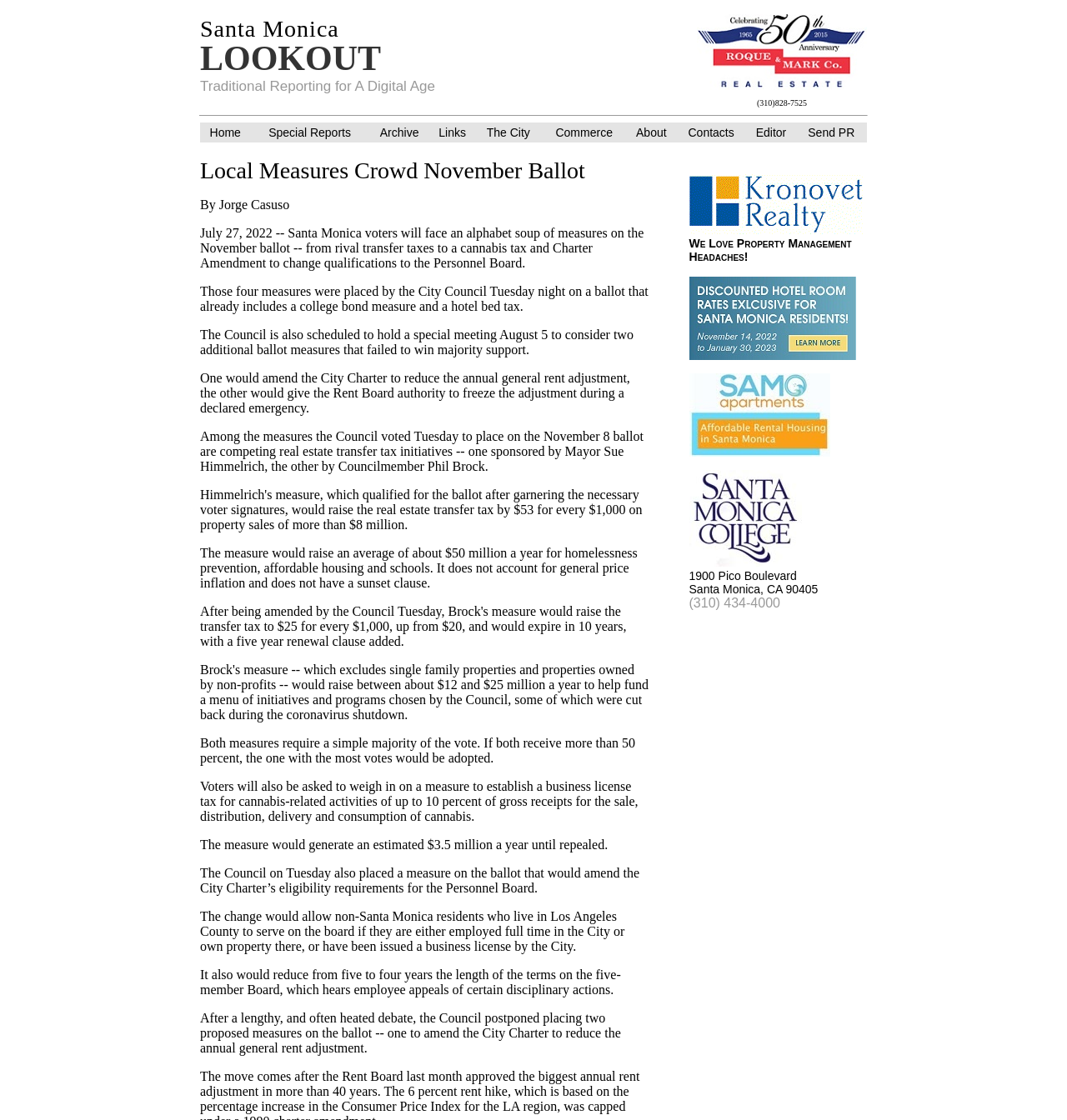Extract the bounding box coordinates for the described element: "alt="Santa Monica Apartments"". The coordinates should be represented as four float numbers between 0 and 1: [left, top, right, bottom].

[0.646, 0.397, 0.778, 0.41]